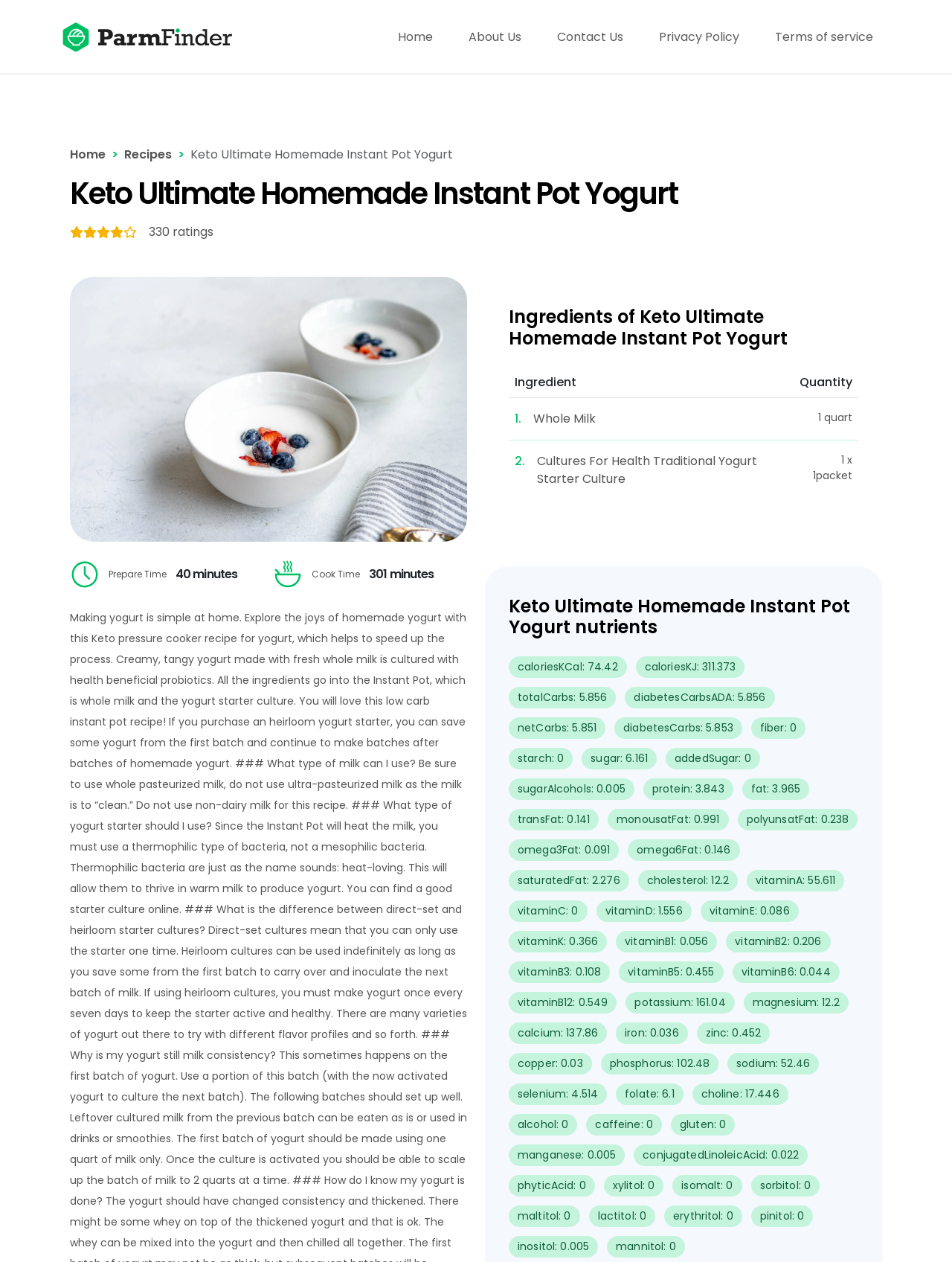Generate the text of the webpage's primary heading.

Keto Ultimate Homemade Instant Pot Yogurt